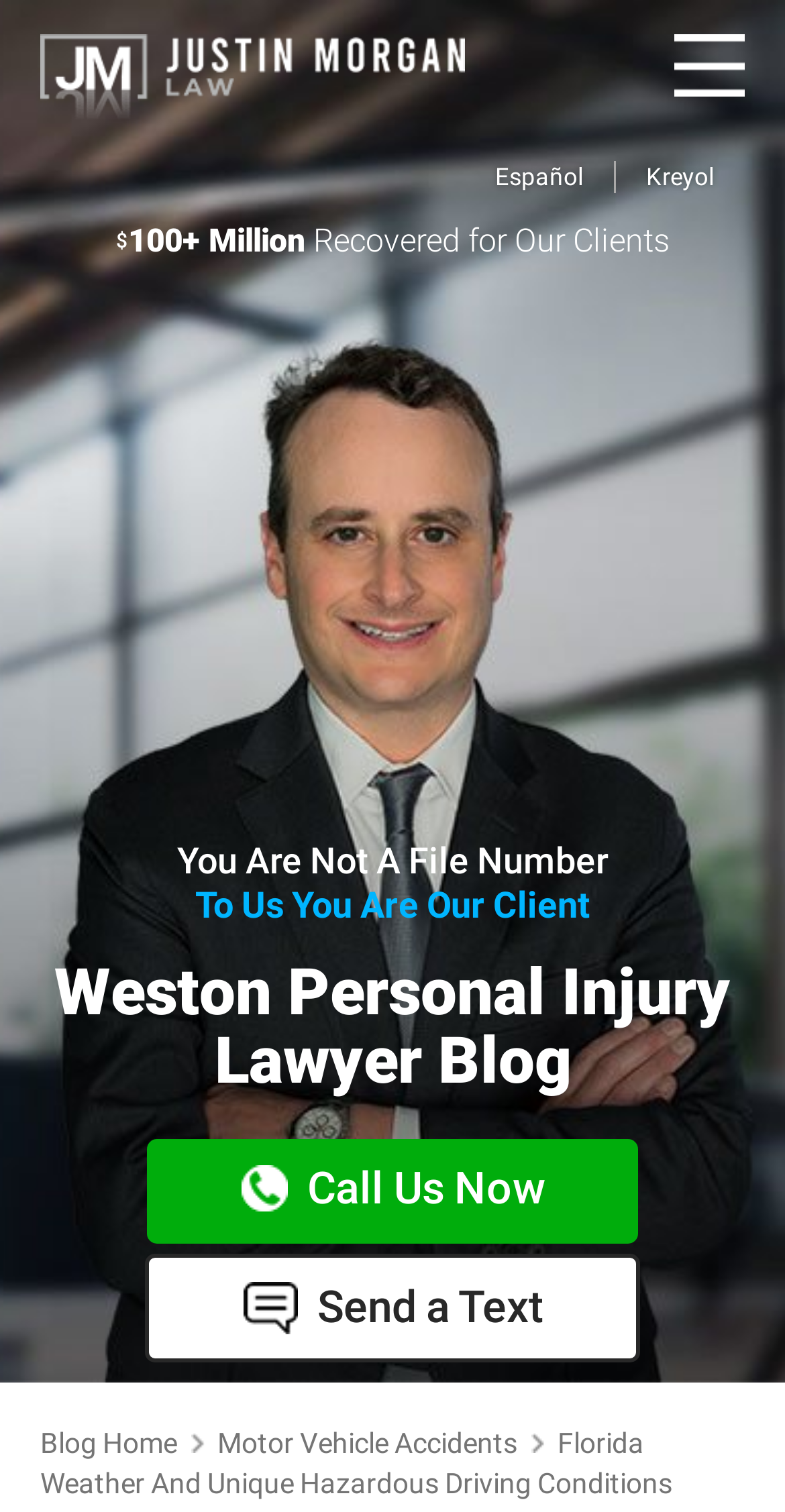Locate the bounding box coordinates of the area that needs to be clicked to fulfill the following instruction: "Click the 'Blog Home' link". The coordinates should be in the format of four float numbers between 0 and 1, namely [left, top, right, bottom].

[0.051, 0.944, 0.262, 0.965]